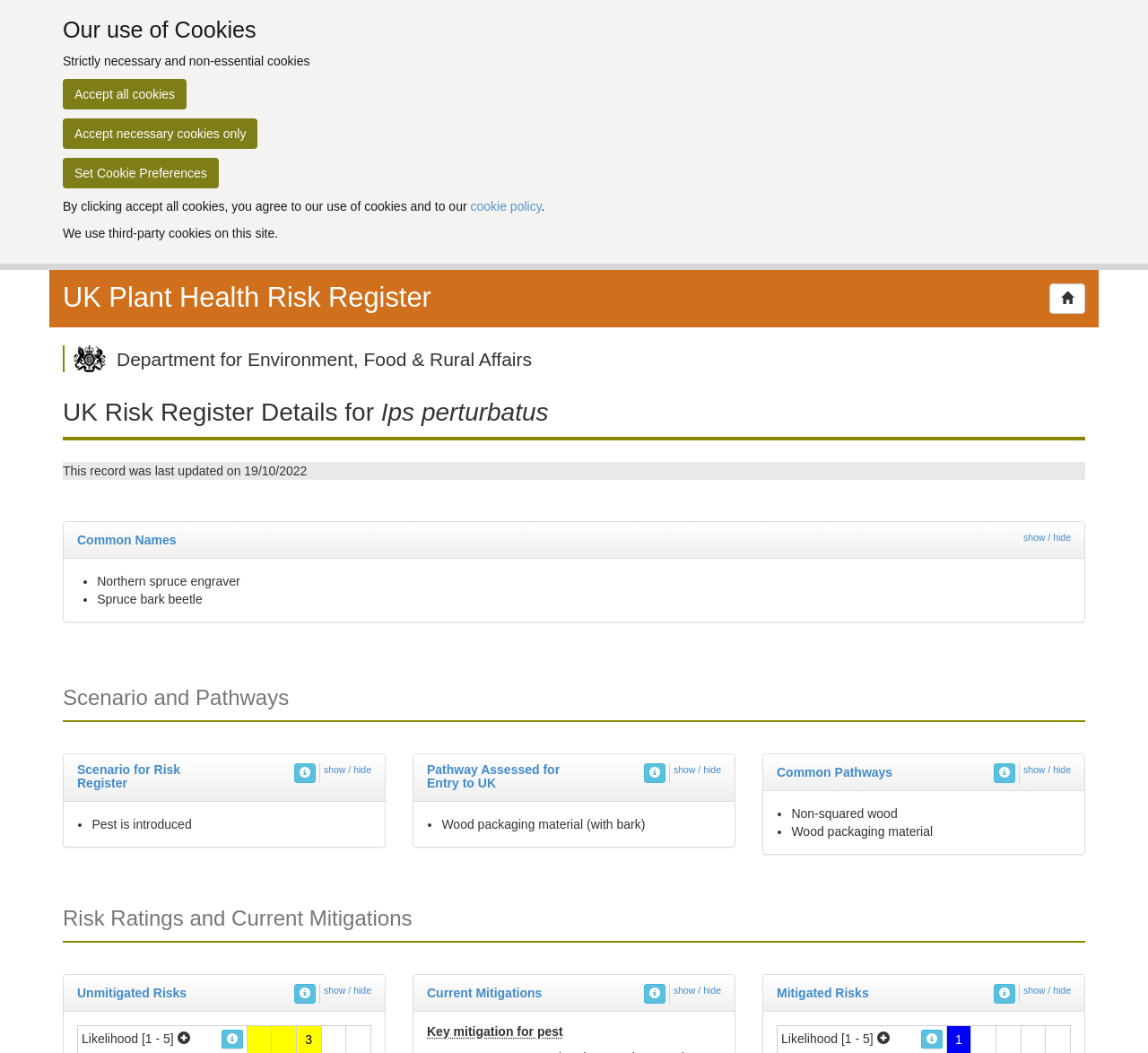Please identify the bounding box coordinates of the element that needs to be clicked to execute the following command: "Expand Scenario and Pathways". Provide the bounding box using four float numbers between 0 and 1, formatted as [left, top, right, bottom].

[0.282, 0.725, 0.323, 0.736]